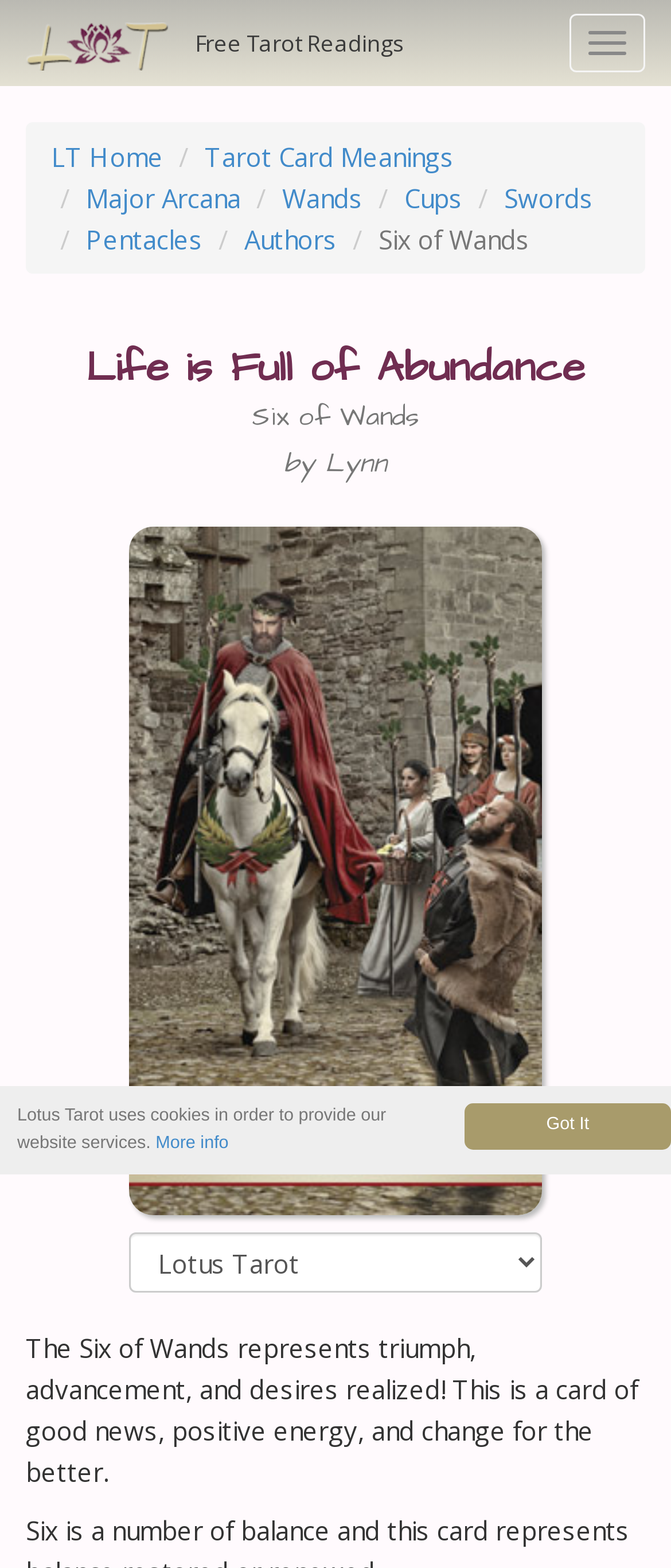Using a single word or phrase, answer the following question: 
What is the mood conveyed by the Six of Wands card?

Positive